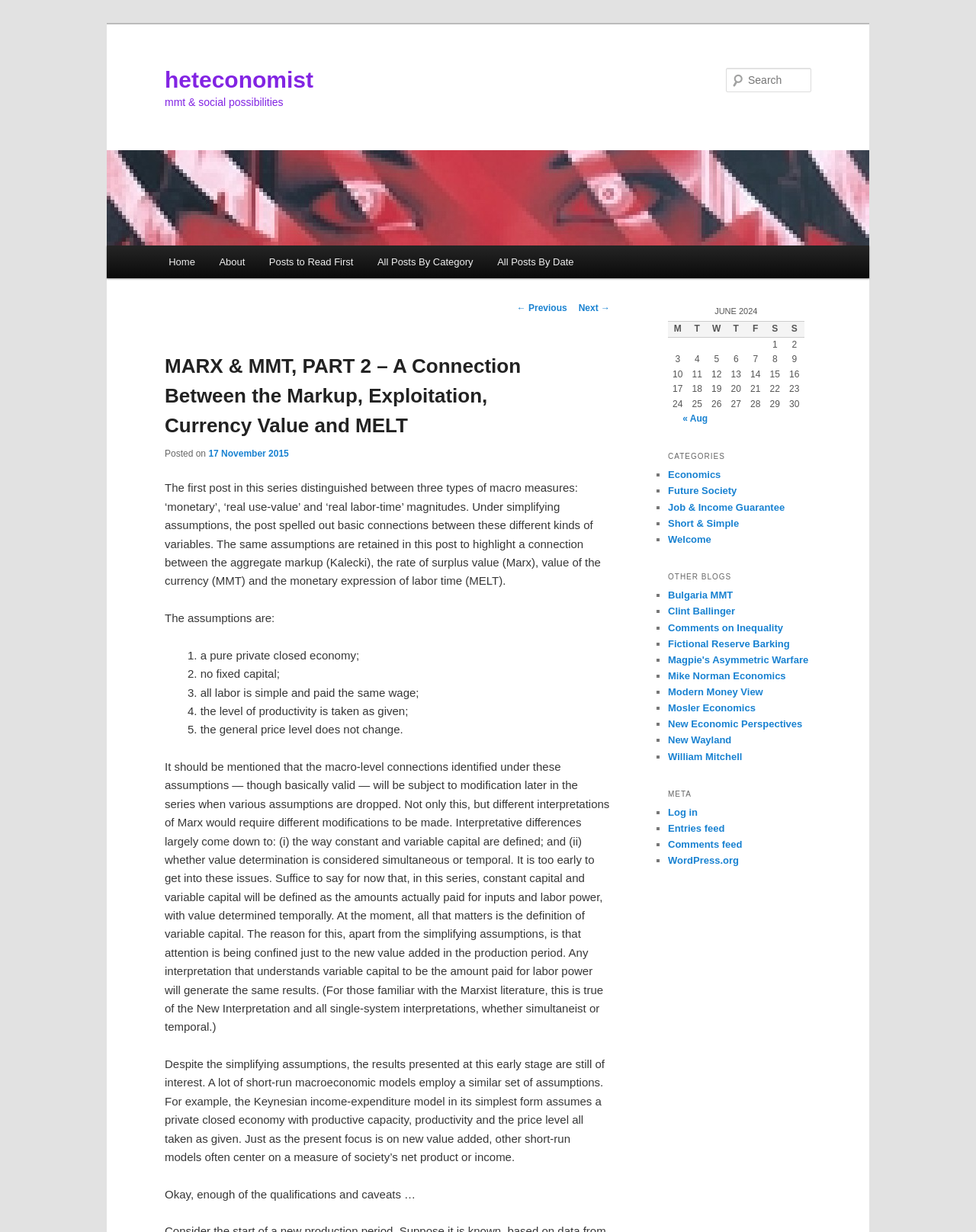Create a detailed summary of the webpage's content and design.

This webpage is a blog post titled "MARX & MMT, PART 2 – A Connection Between the Markup, Exploitation, Currency Value and MELT" on the website "heteconomist". At the top, there is a link to skip to the primary content. Below that, there is a heading with the website's title "heteconomist" and a link to the website. 

To the right of the website title, there is a search bar with a label "Search" and a textbox to input search queries. Below the search bar, there is a main menu with links to "Home", "About", "Posts to Read First", "All Posts By Category", and "All Posts By Date". 

The main content of the blog post is divided into several sections. The first section has a heading "MARX & MMT, PART 2 – A Connection Between the Markup, Exploitation, Currency Value and MELT" and a paragraph of text that explains the post's topic. Below that, there is a section with a heading "Posted on" and a link to the date "17 November 2015". 

The main body of the post consists of several paragraphs of text that discuss the connection between the aggregate markup, the rate of surplus value, the value of the currency, and the monetary expression of labor time. The text is divided into sections with headings and subheadings, and there are several paragraphs that explain the assumptions made in the post. 

At the bottom of the page, there is a table with a caption "JUNE 2024" and several rows and columns of data. The table has column headers labeled "M", "T", "W", "T", "F", "S", and "S". Each row has several grid cells with numbers ranging from 1 to 30. 

There are no images on the page except for the website's logo, which is an image with the text "heteconomist". The overall layout of the page is simple and easy to read, with clear headings and concise text.